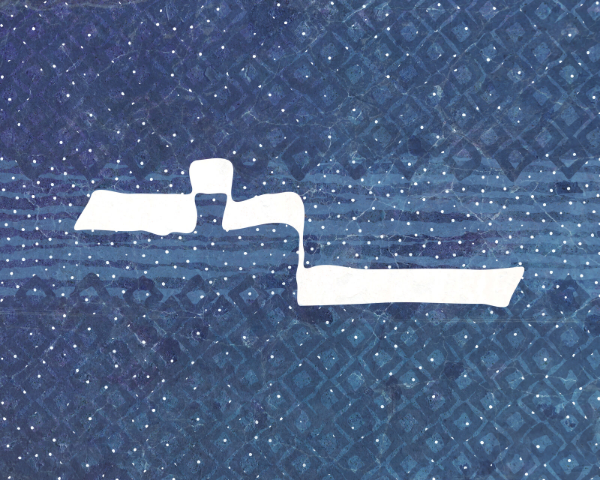Elaborate on the contents of the image in a comprehensive manner.

The image features a serene and artistic interpretation of the traditional Christmas hymn "Silent Night." It showcases a predominantly blue background, adorned with a subtle geometric pattern that adds depth and texture. In the center, a flowing white silhouette represents a peaceful scene, evoking a sense of calm and tranquility associated with the hymn's themes of peace and joy. The overall composition conveys a contemplative mood, inviting viewers to reflect on the simplicity and beauty of the song's message as it celebrates the spirit of Christmas. This piece serves as a captivating hymn print that resonates with both visual and emotional significance.